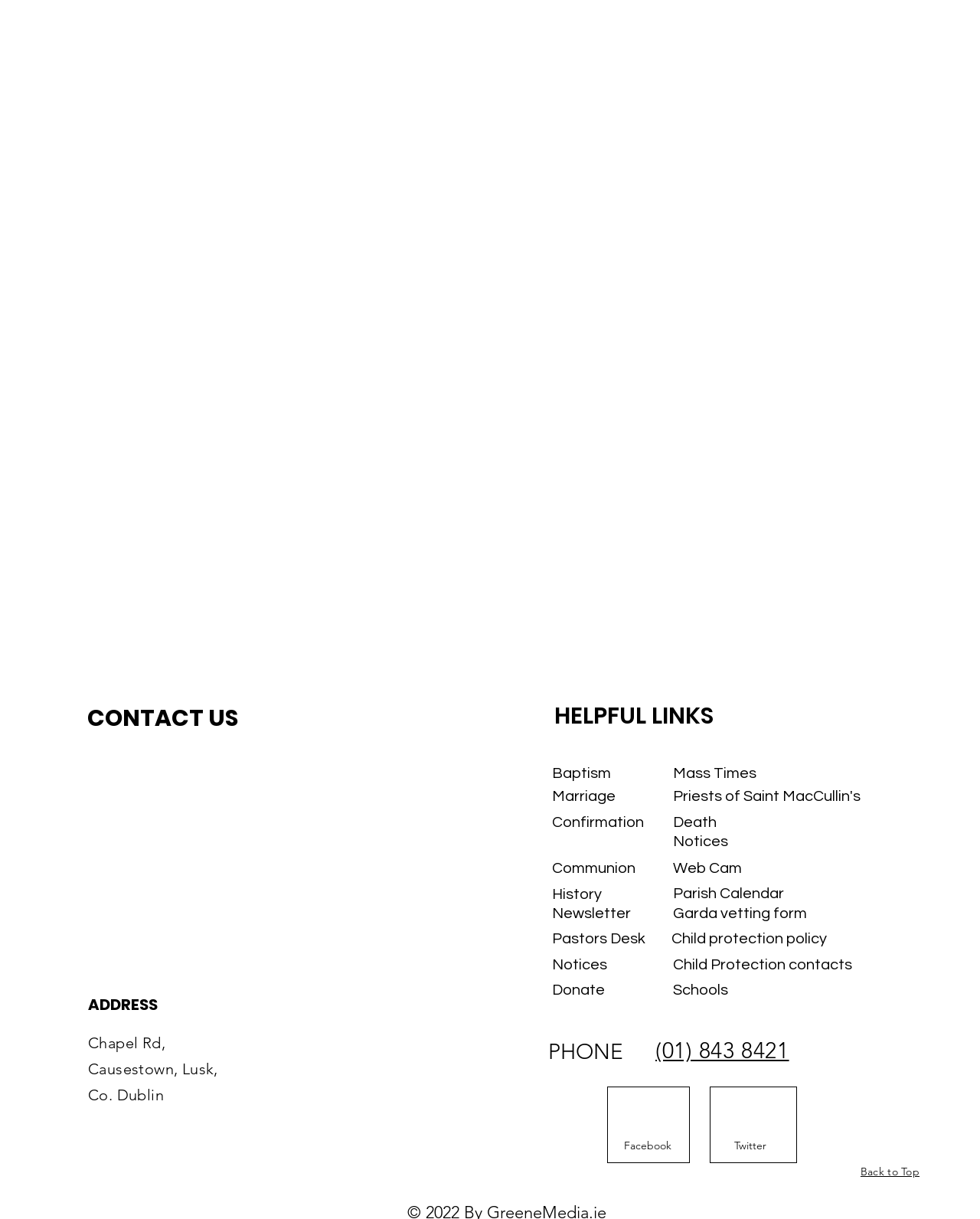Identify the bounding box for the UI element that is described as follows: "title="Raaja Loves Radha"".

None